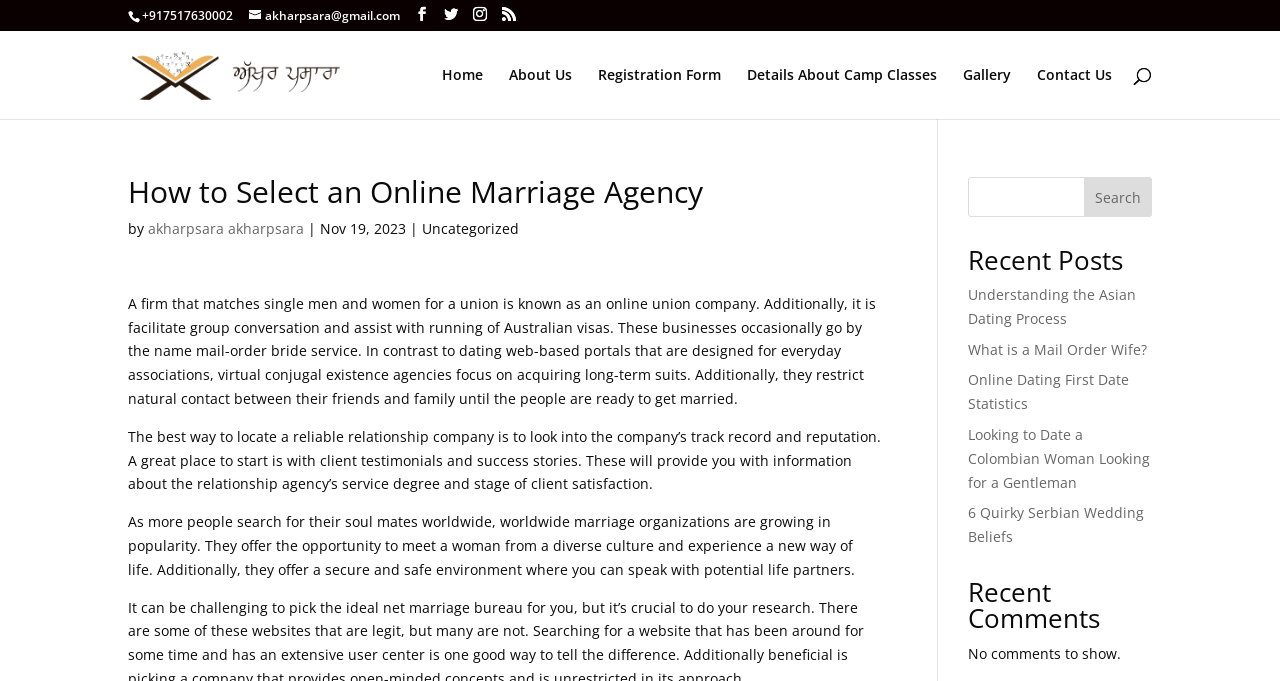Specify the bounding box coordinates of the area to click in order to execute this command: 'View the 'Gallery''. The coordinates should consist of four float numbers ranging from 0 to 1, and should be formatted as [left, top, right, bottom].

[0.752, 0.1, 0.79, 0.175]